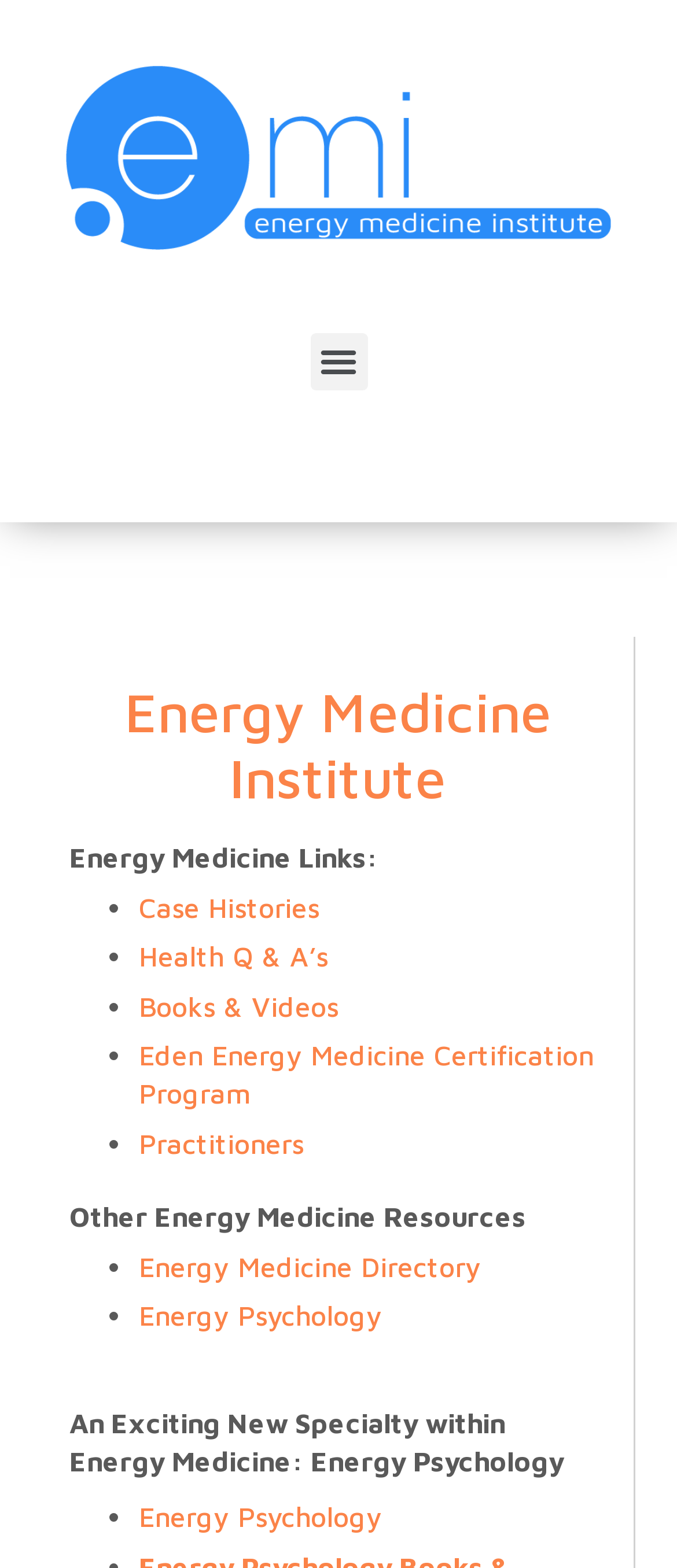Determine the bounding box coordinates of the UI element described by: "Books & Videos".

[0.205, 0.631, 0.5, 0.651]